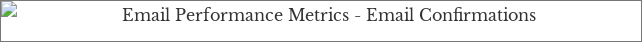Convey a detailed narrative of what is depicted in the image.

The image titled "Email Performance Metrics - Email Confirmations" illustrates key metrics used to measure the effectiveness of email marketing campaigns. This graphic serves as a visual representation of various performance indicators, emphasizing the importance of email confirmations in evaluating how well a campaign resonates with subscribers. By focusing on metrics like Click to Open Rate (CTOR), the image underscores the relationship between email engagement and content relevance, which are critical for successful email marketing strategies. The image is strategically placed in the context of a discussion about the efficacy of confirming subscribers’ email addresses and the insights gained from analyzing these metrics to improve email outreach efforts.